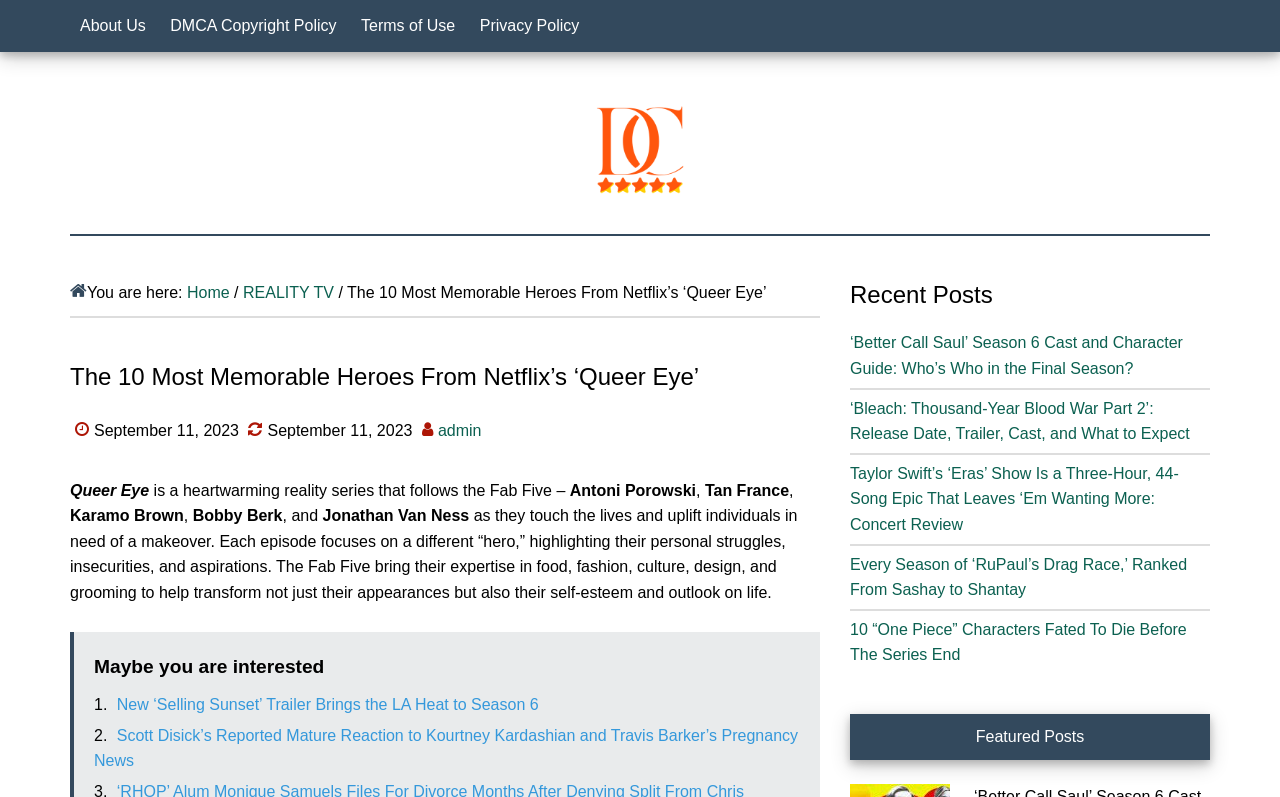What is the date of the article? From the image, respond with a single word or brief phrase.

September 11, 2023